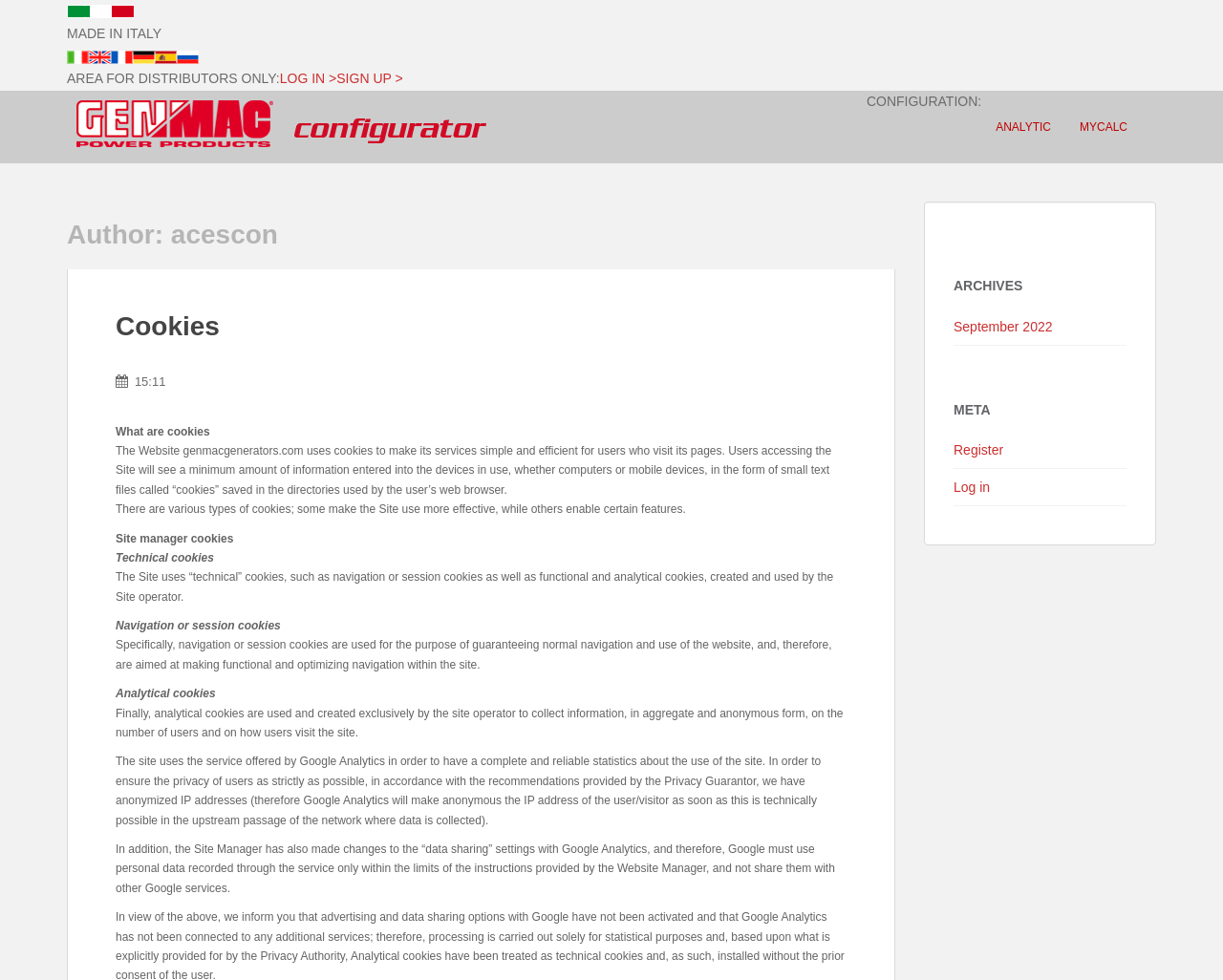Please identify the bounding box coordinates of the area I need to click to accomplish the following instruction: "Choose analytic configuration".

[0.802, 0.093, 0.871, 0.167]